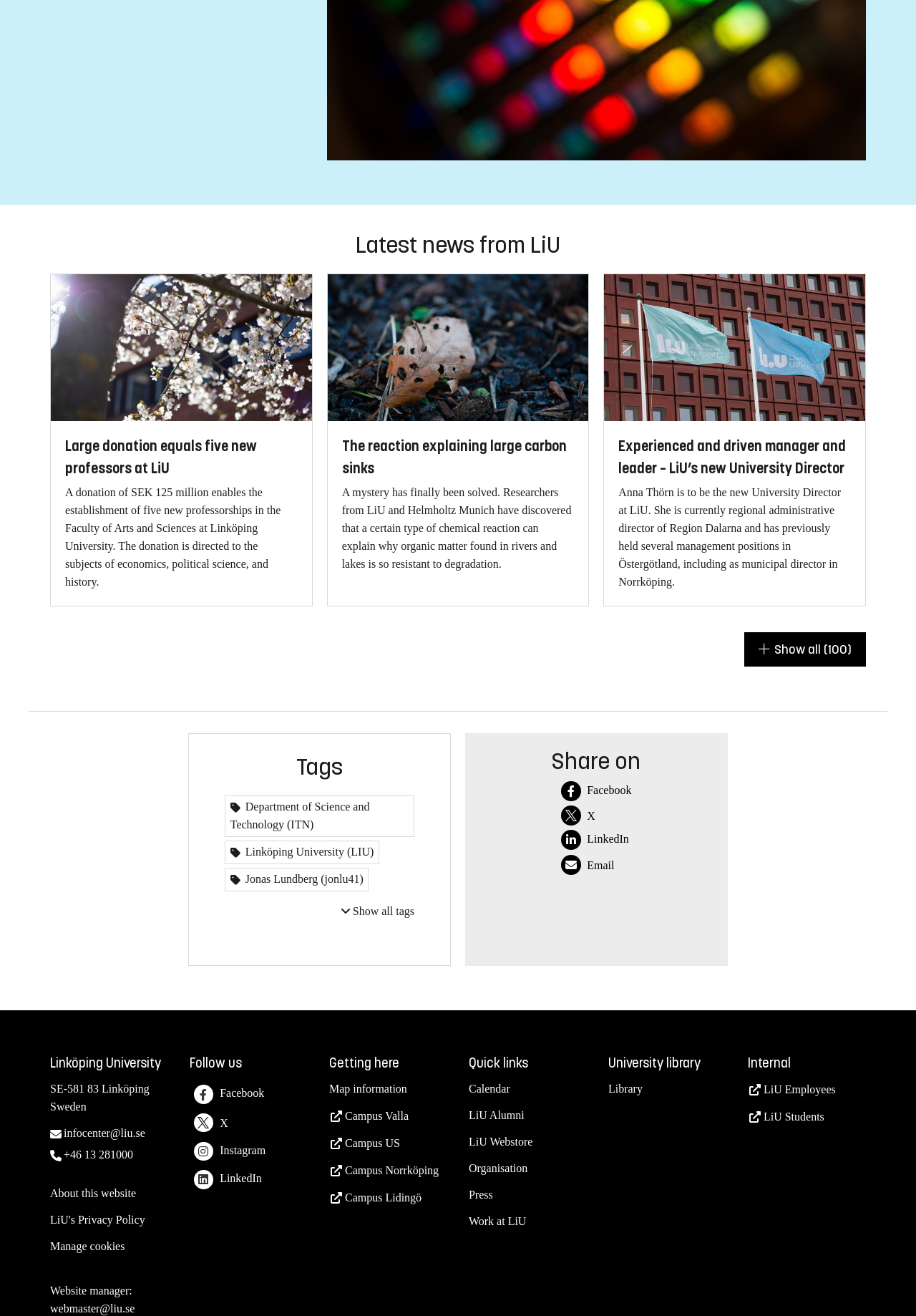Identify the bounding box coordinates of the clickable region to carry out the given instruction: "Share on Facebook".

[0.613, 0.59, 0.689, 0.609]